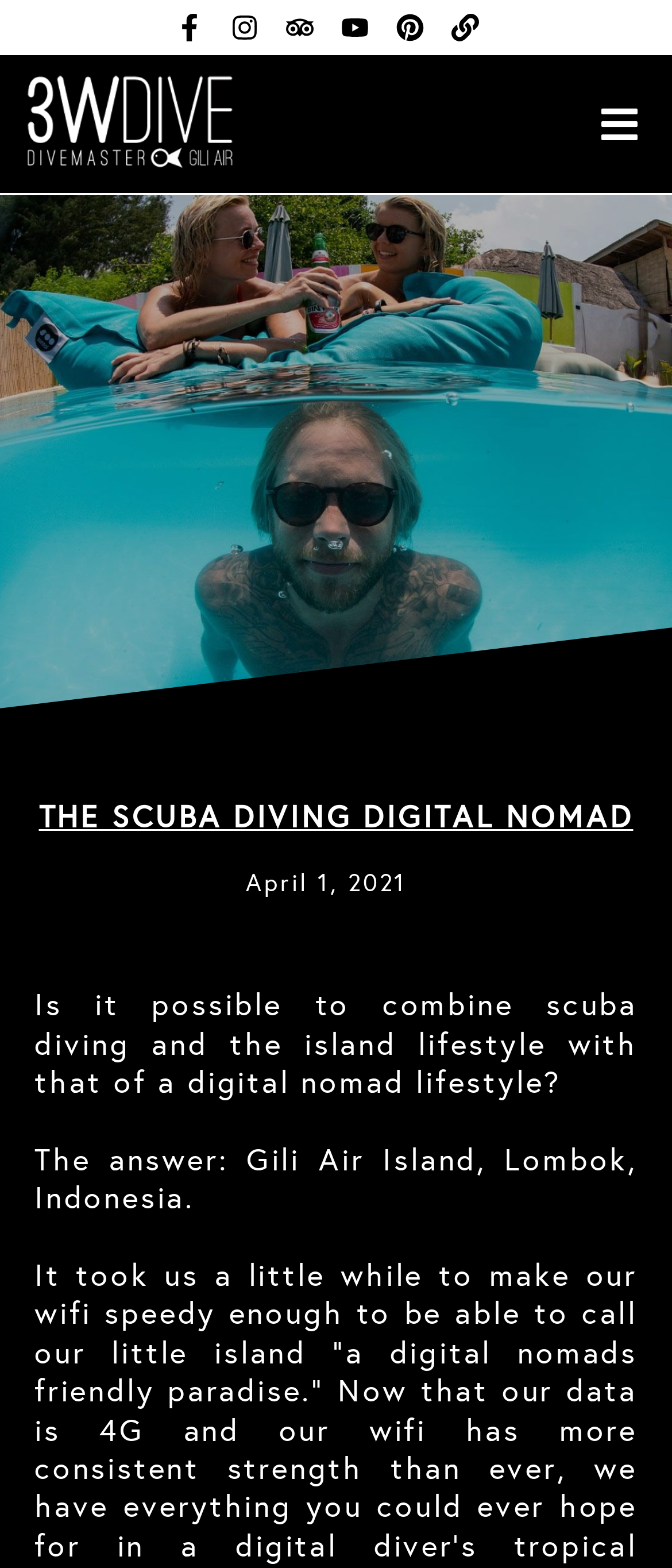Using the information from the screenshot, answer the following question thoroughly:
What is the name of the divemaster internship program mentioned on this webpage?

I found the answer by looking at the text content of the webpage, specifically the link '3W Dive' which mentions the name of the divemaster internship program.